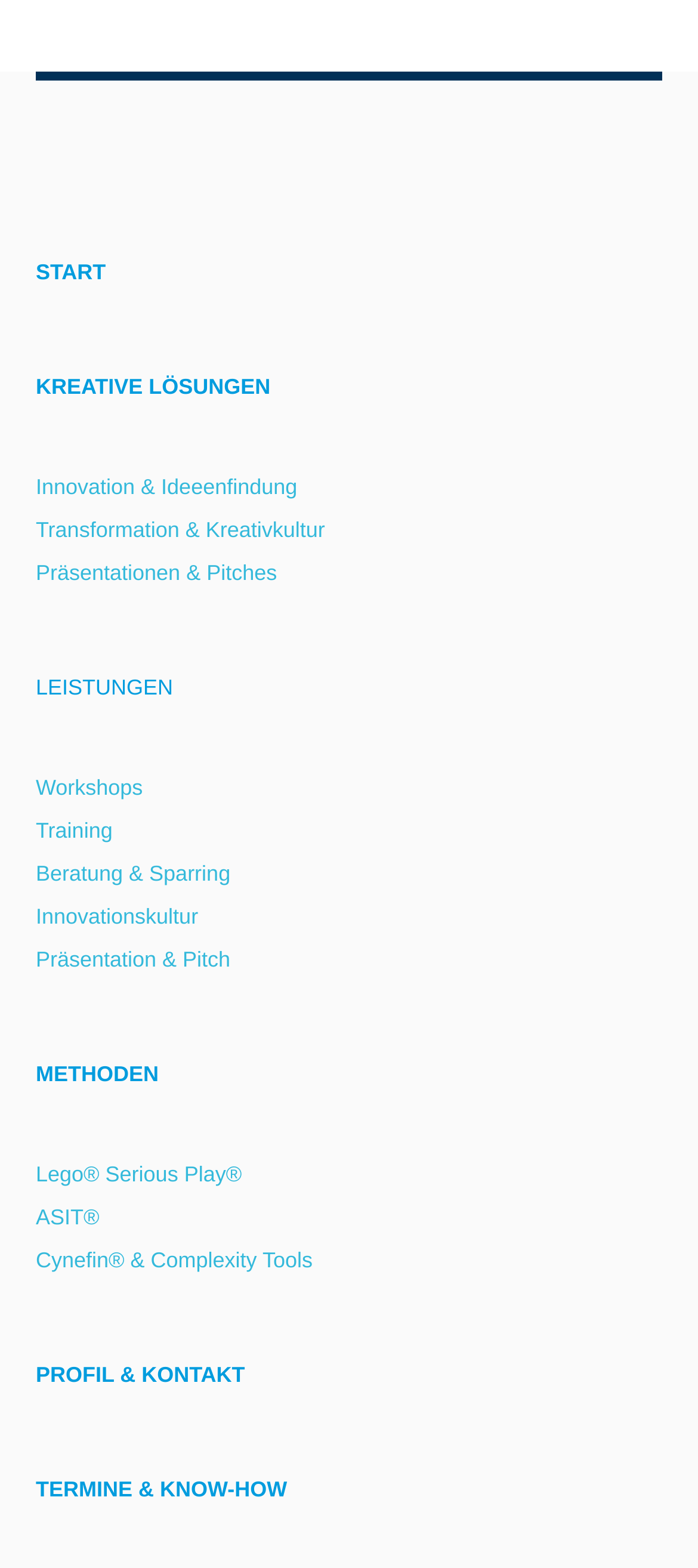How many main sections are on this webpage?
Answer the question with a single word or phrase, referring to the image.

5